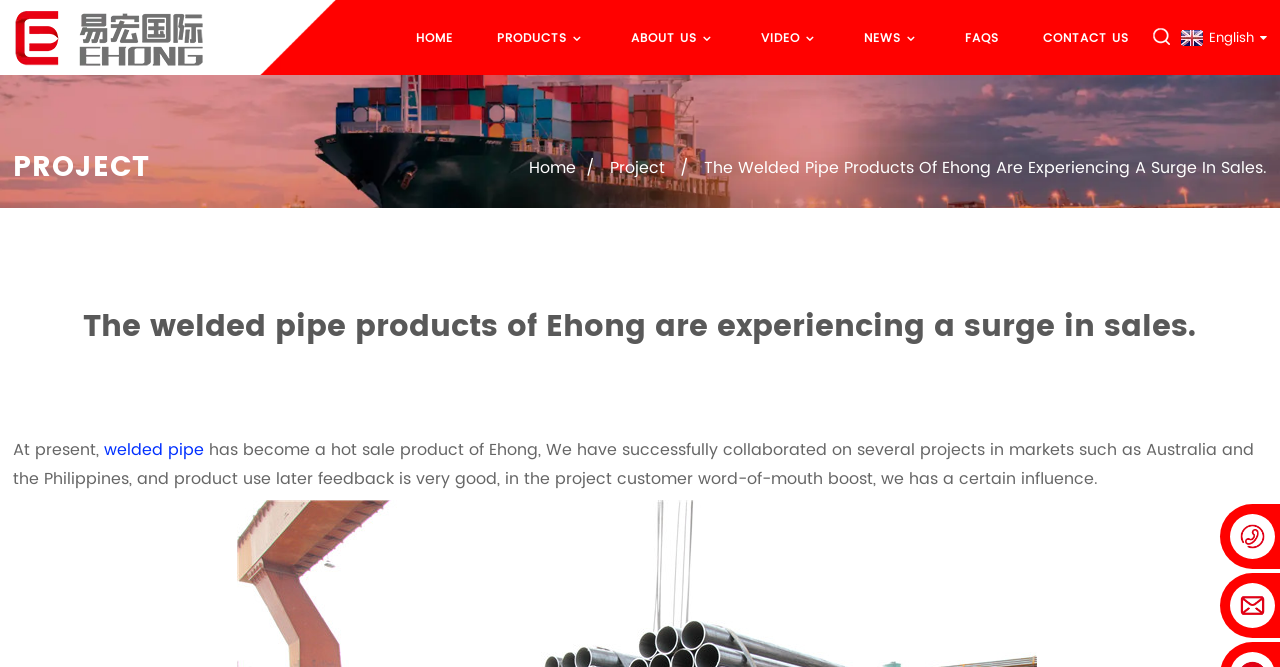Please specify the bounding box coordinates of the clickable region to carry out the following instruction: "Go to HOME page". The coordinates should be four float numbers between 0 and 1, in the format [left, top, right, bottom].

[0.325, 0.026, 0.354, 0.086]